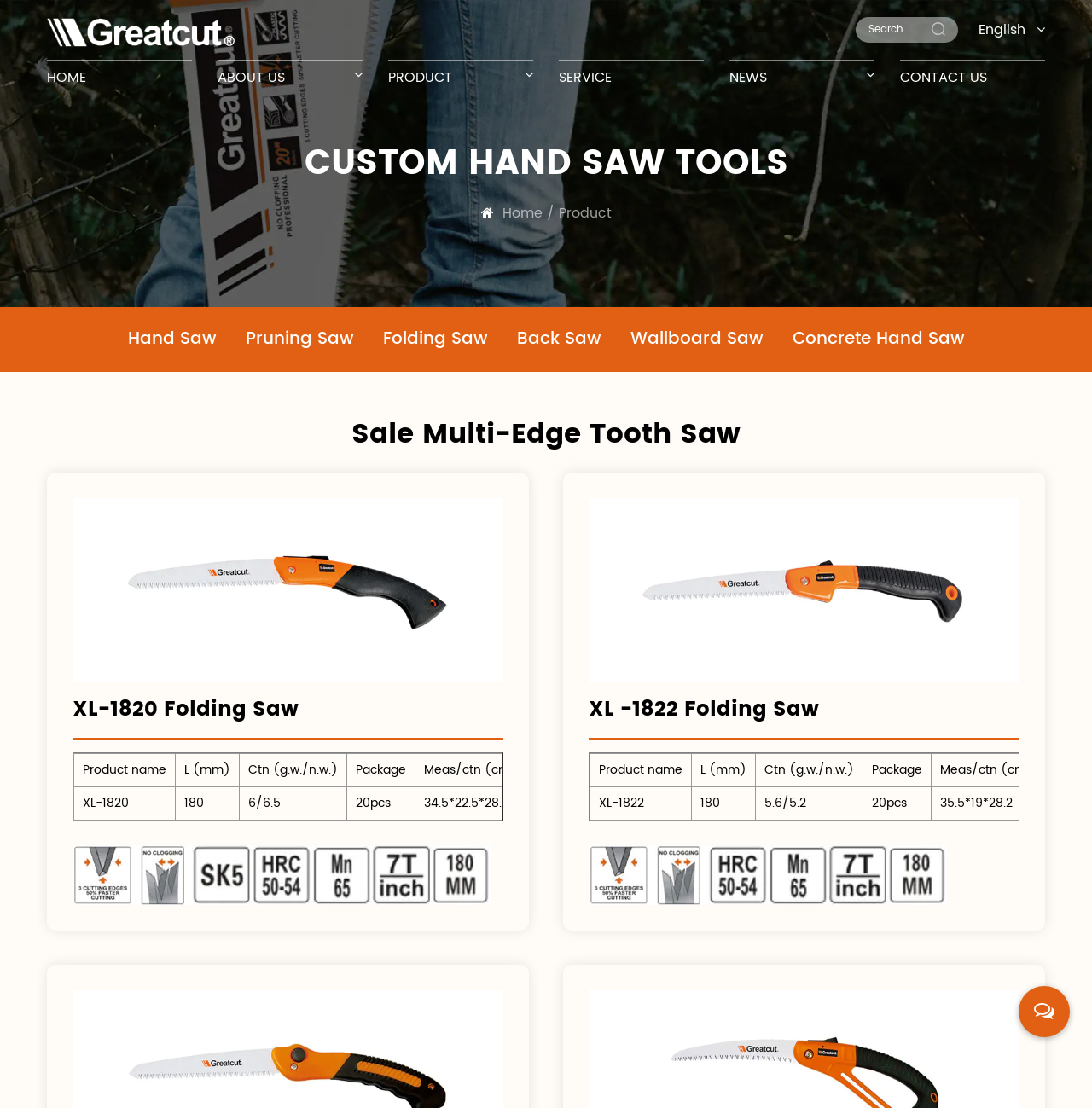What is the length of XL-1820 in mm?
Please provide a comprehensive answer based on the information in the image.

I examined the table under the 'XL-1820 Folding Saw' section and found the 'L (mm)' column, which shows that the length of XL-1820 is 180 mm.